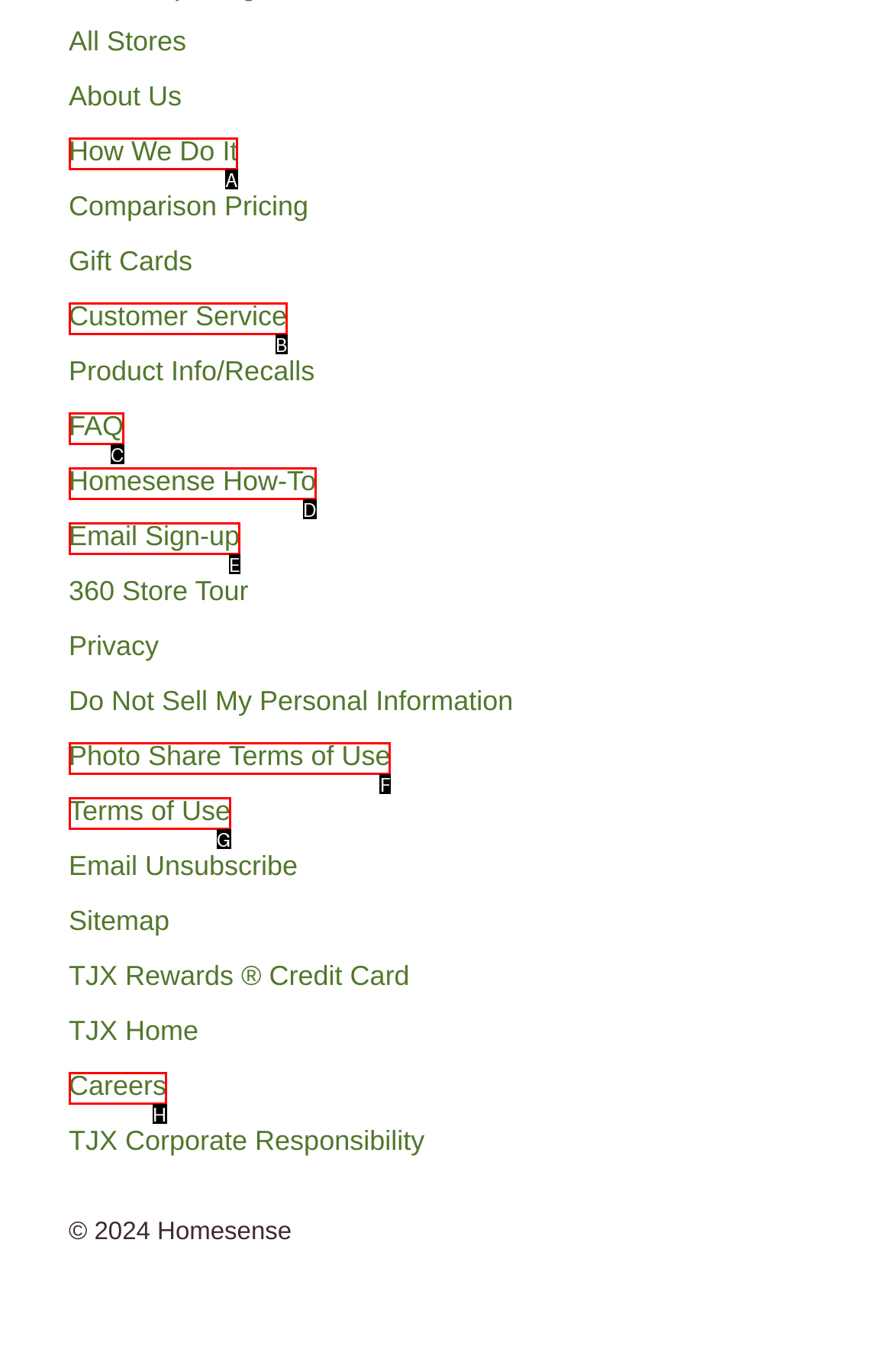Choose the HTML element that corresponds to the description: FAQ
Provide the answer by selecting the letter from the given choices.

C